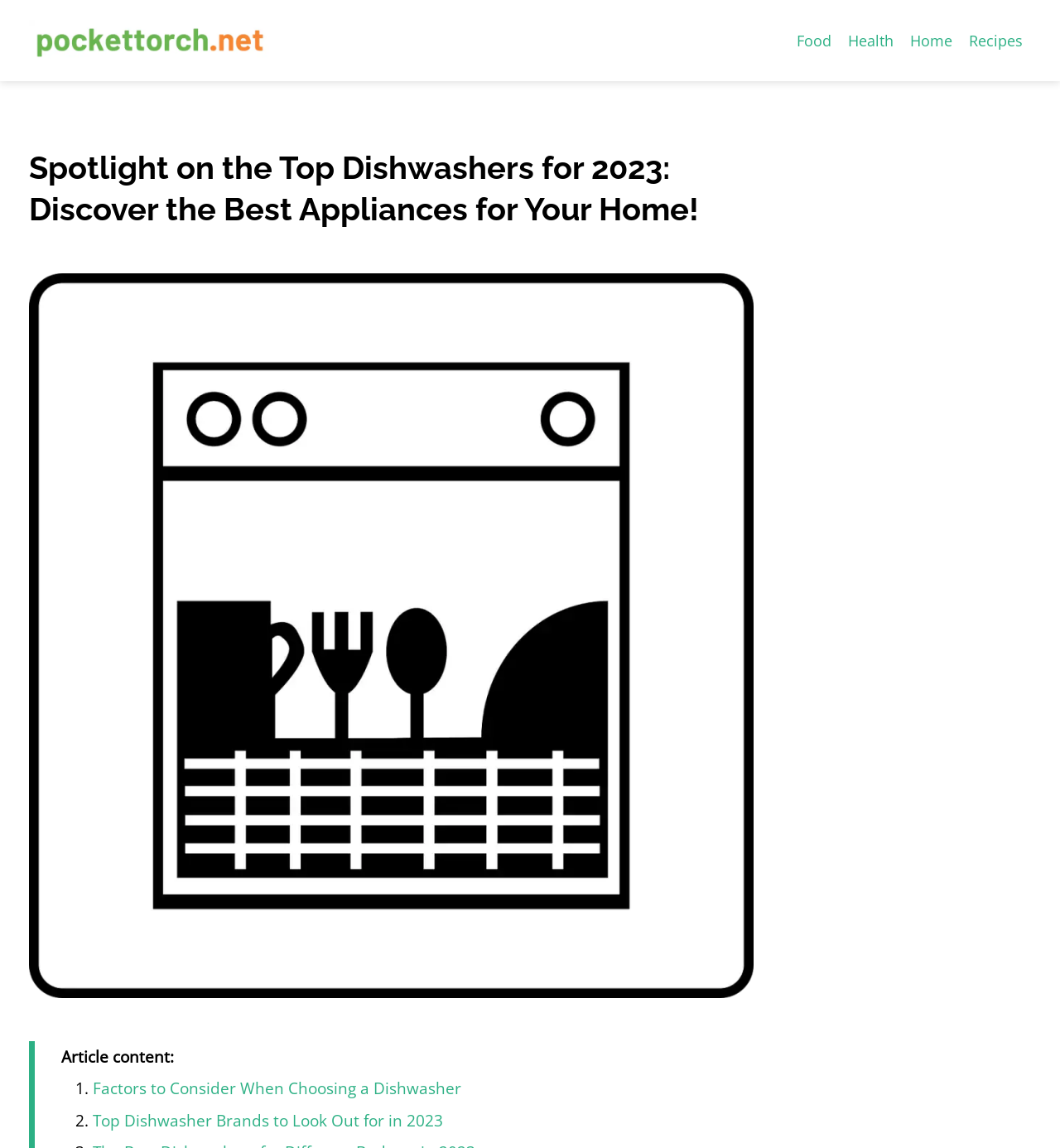Provide the bounding box coordinates of the HTML element described by the text: "Food".

[0.744, 0.023, 0.792, 0.048]